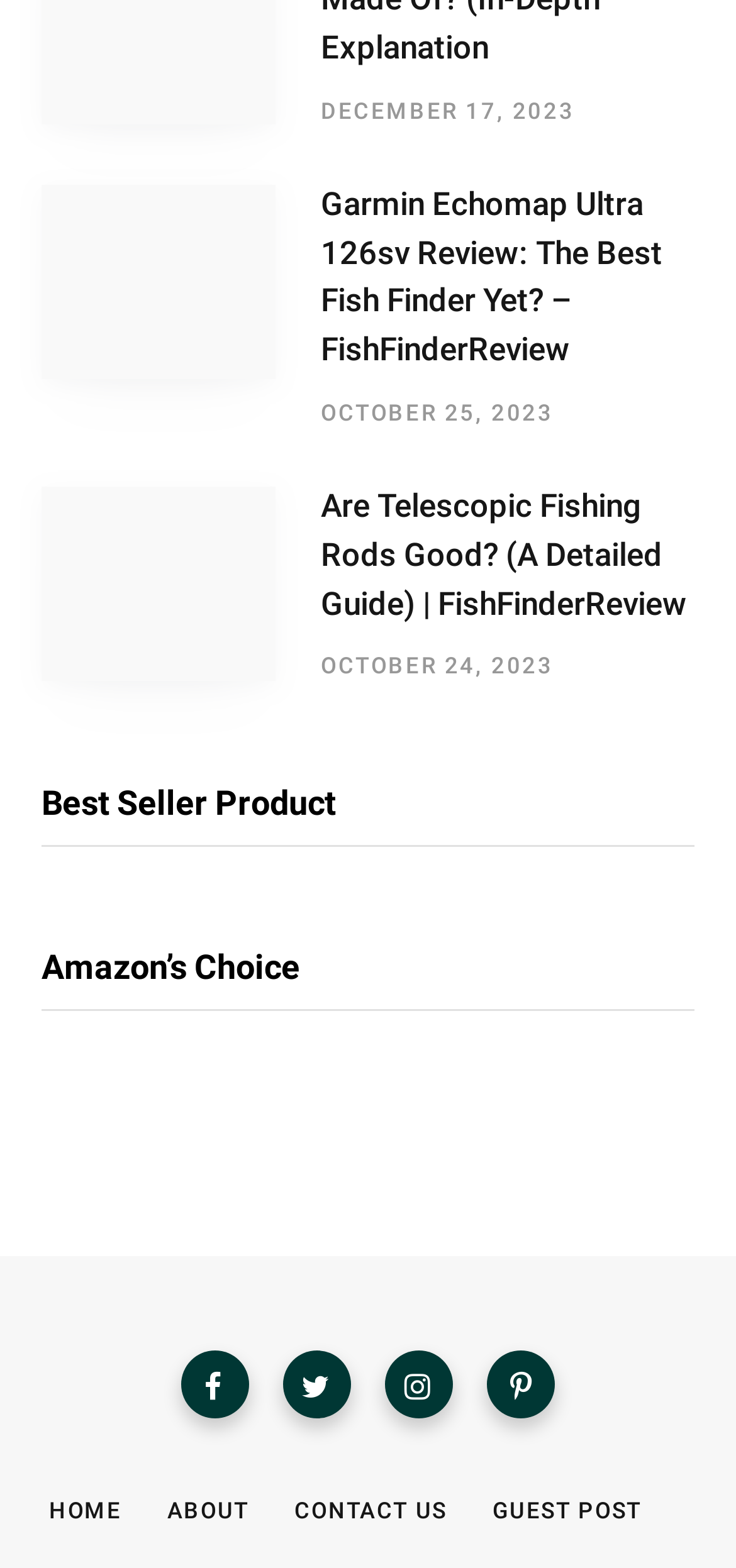Please provide the bounding box coordinates in the format (top-left x, top-left y, bottom-right x, bottom-right y). Remember, all values are floating point numbers between 0 and 1. What is the bounding box coordinate of the region described as: Contact us

[0.4, 0.956, 0.608, 0.972]